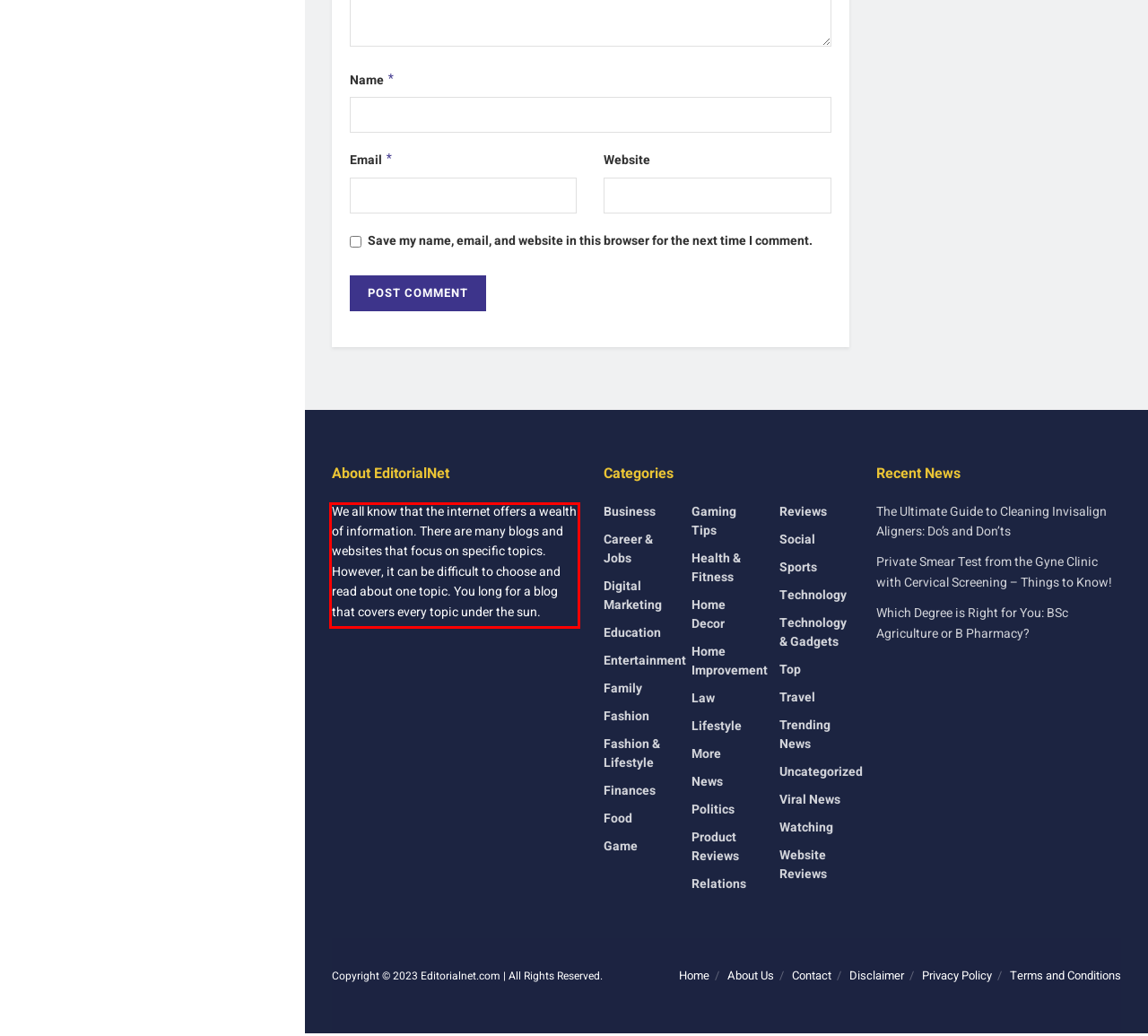You are provided with a screenshot of a webpage containing a red bounding box. Please extract the text enclosed by this red bounding box.

We all know that the internet offers a wealth of information. There are many blogs and websites that focus on specific topics. However, it can be difficult to choose and read about one topic. You long for a blog that covers every topic under the sun.